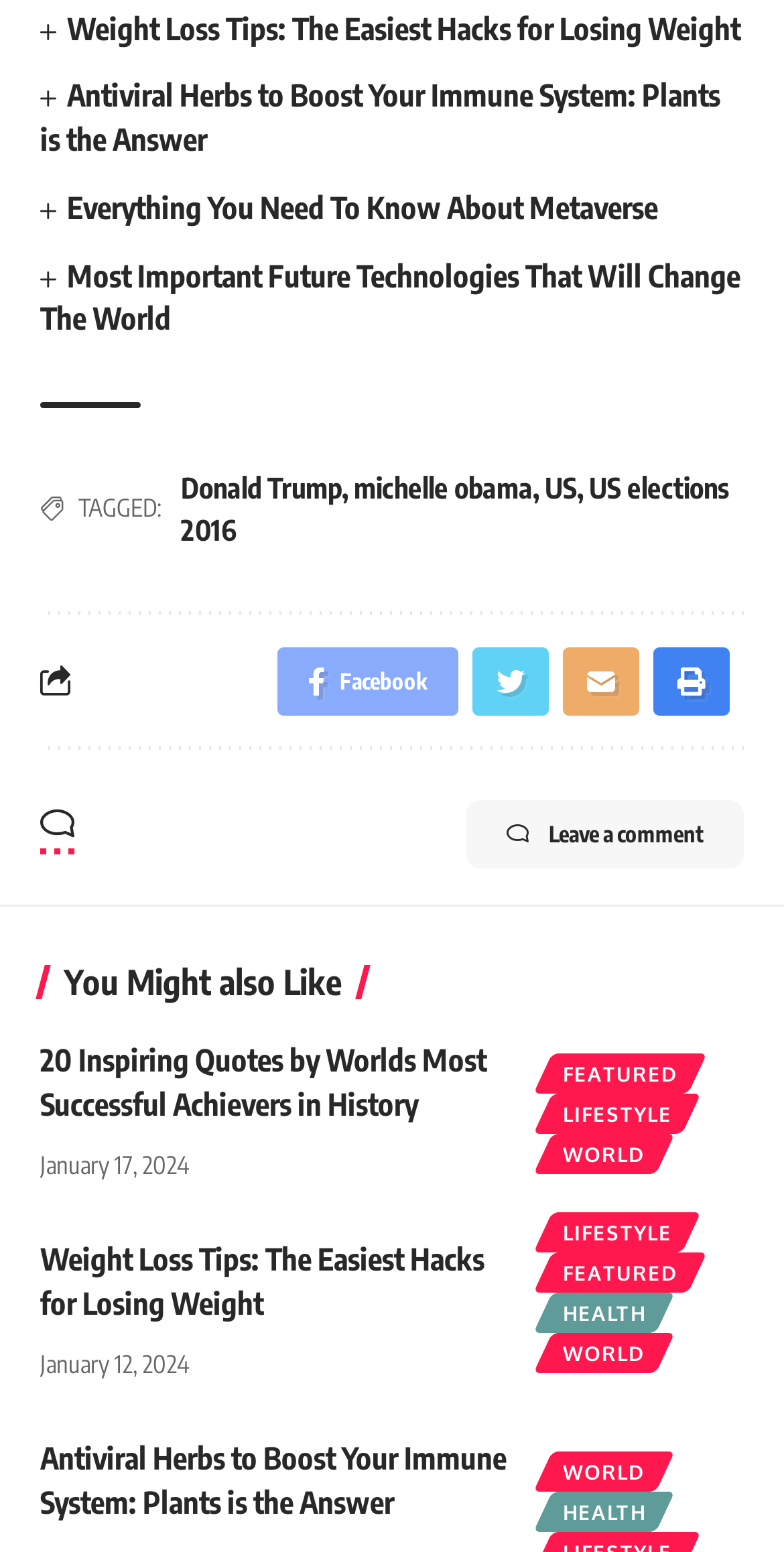Using the information in the image, could you please answer the following question in detail:
What is the topic of the first article?

I looked at the first heading element [1259] and its corresponding link element [1269], which has the text 'Weight Loss Tips: The Easiest Hacks for Losing Weight'. Therefore, the topic of the first article is Weight Loss Tips.